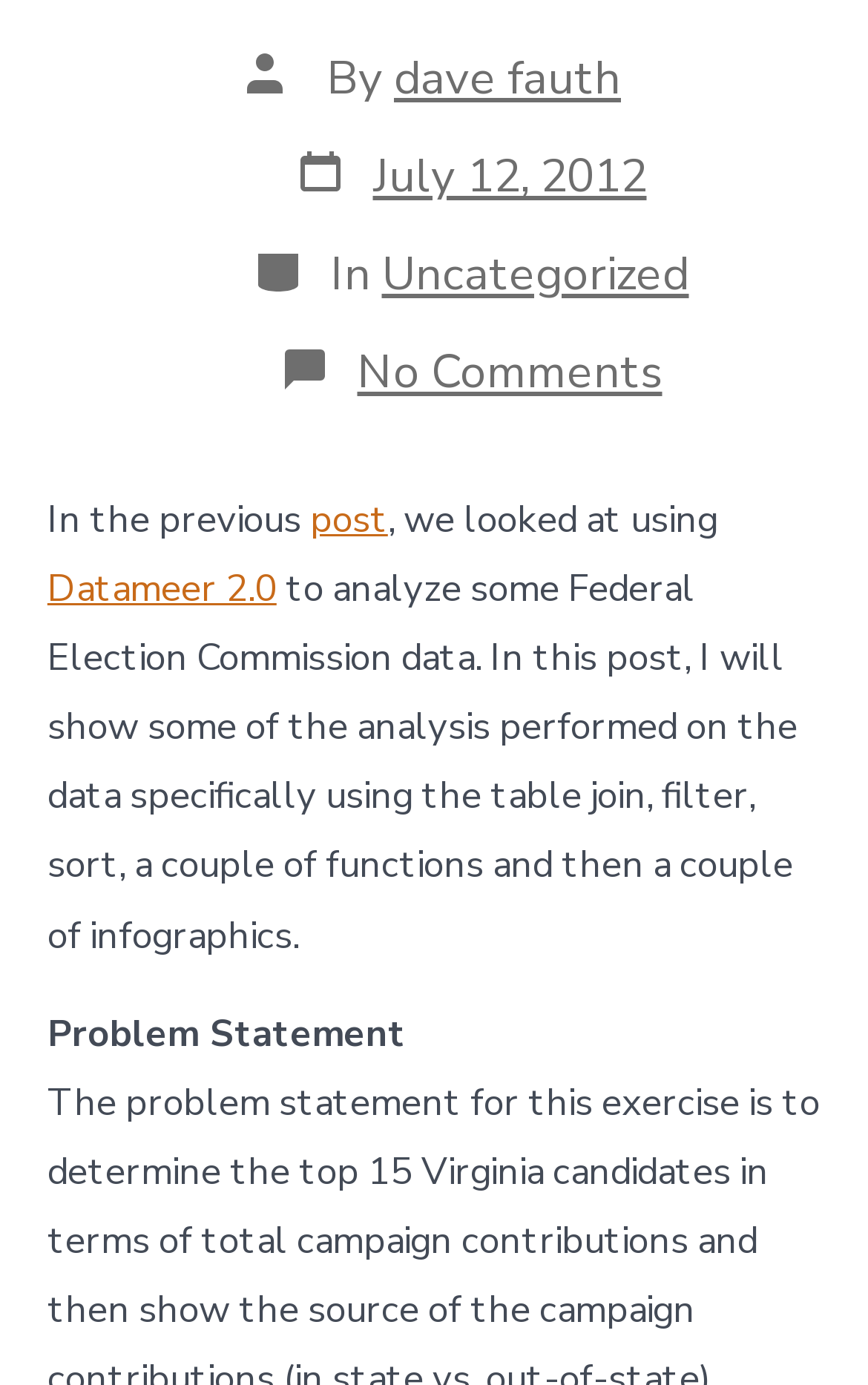Based on the provided description, "dave fauth", find the bounding box of the corresponding UI element in the screenshot.

[0.454, 0.034, 0.715, 0.079]